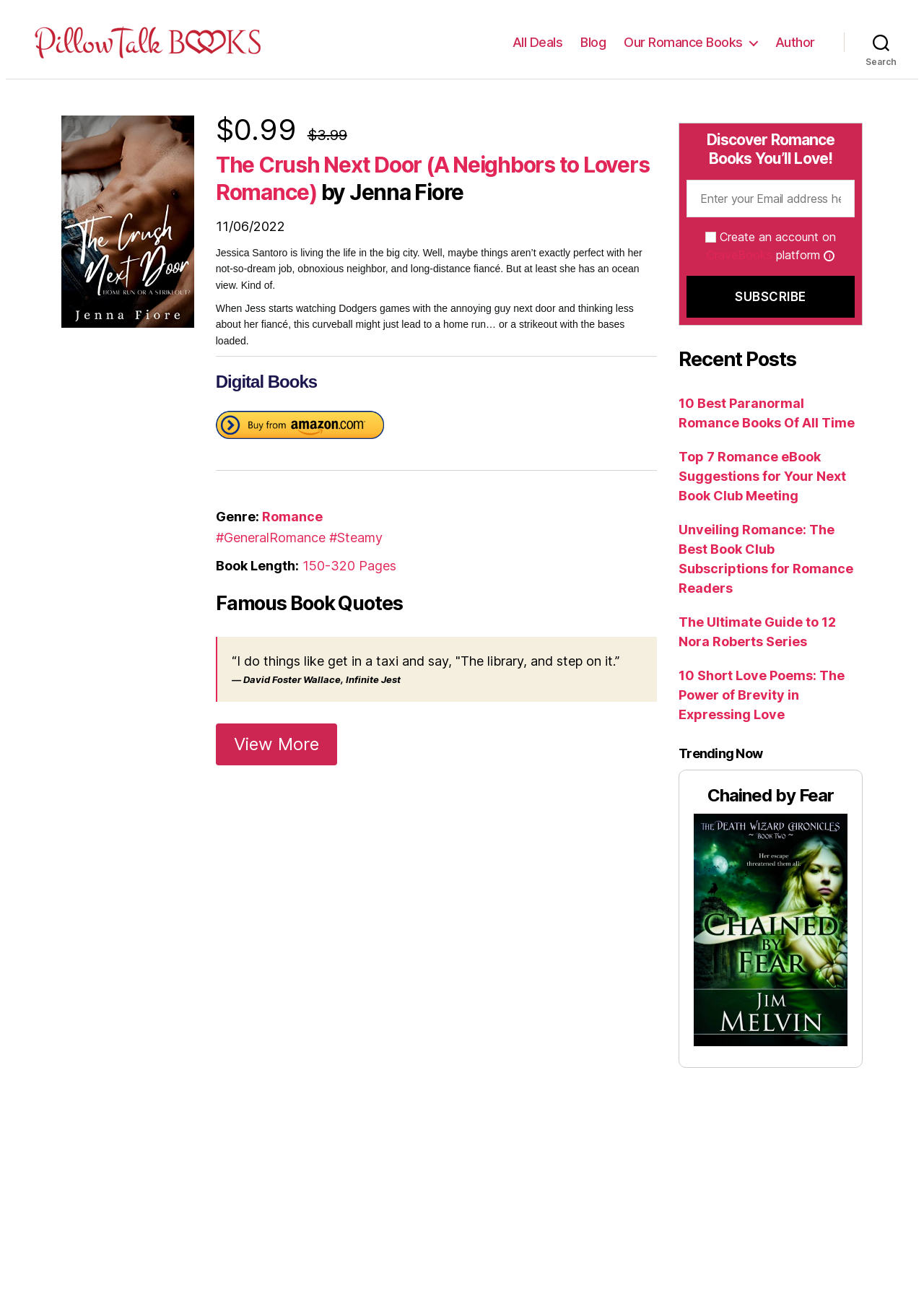Respond to the question below with a concise word or phrase:
What is the price of the book?

$0.99